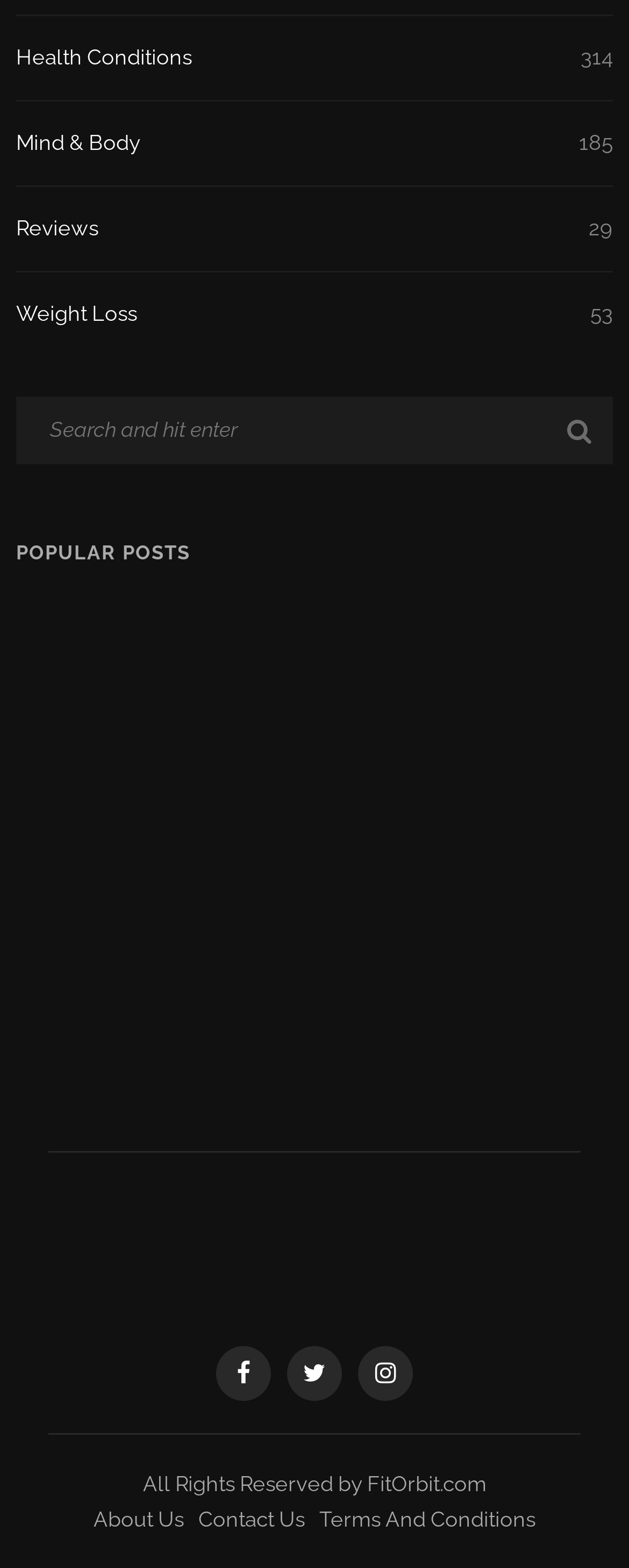Please give a succinct answer to the question in one word or phrase:
What is the name of the website?

FitOrbit